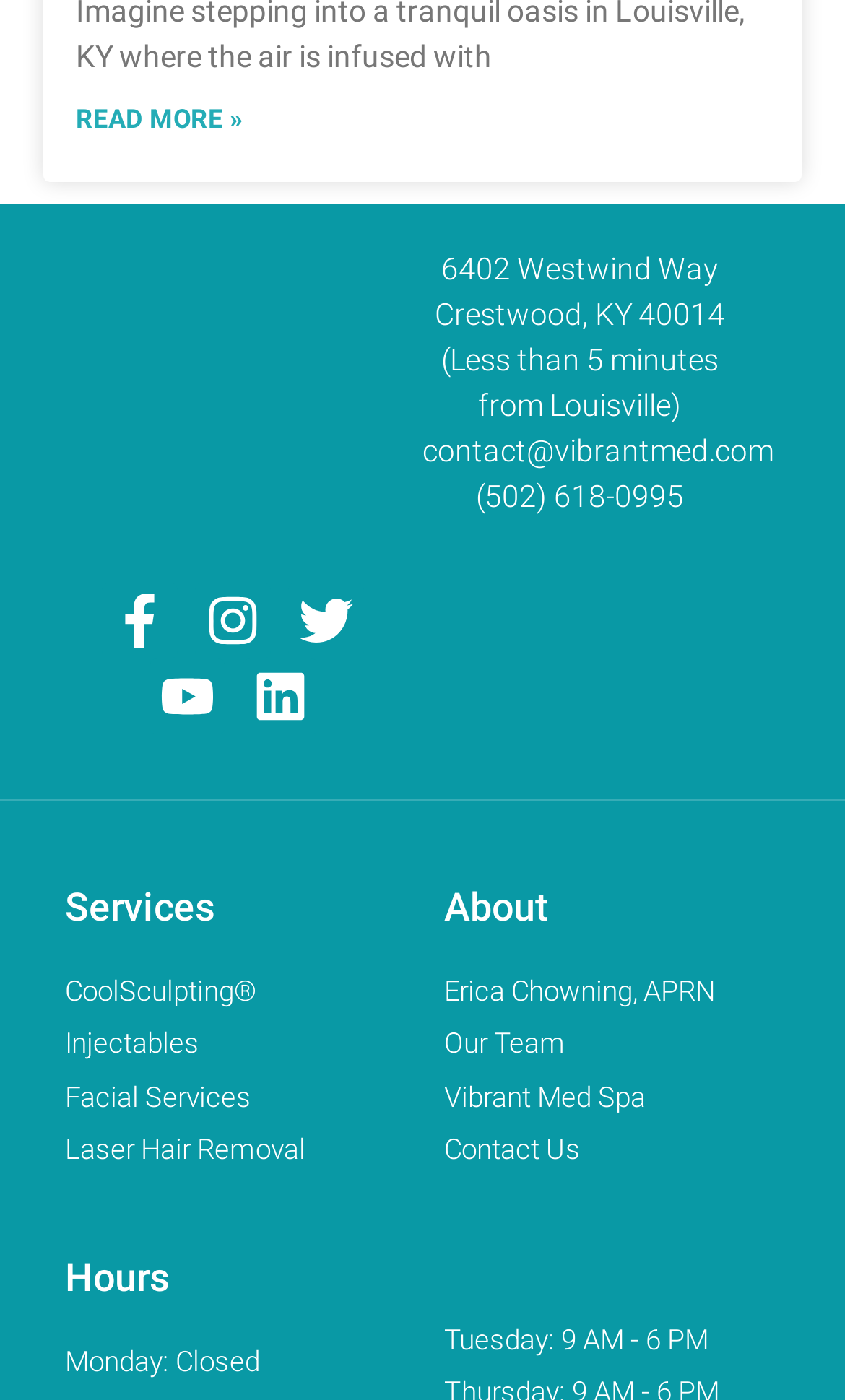How many social media links are there?
Use the screenshot to answer the question with a single word or phrase.

5